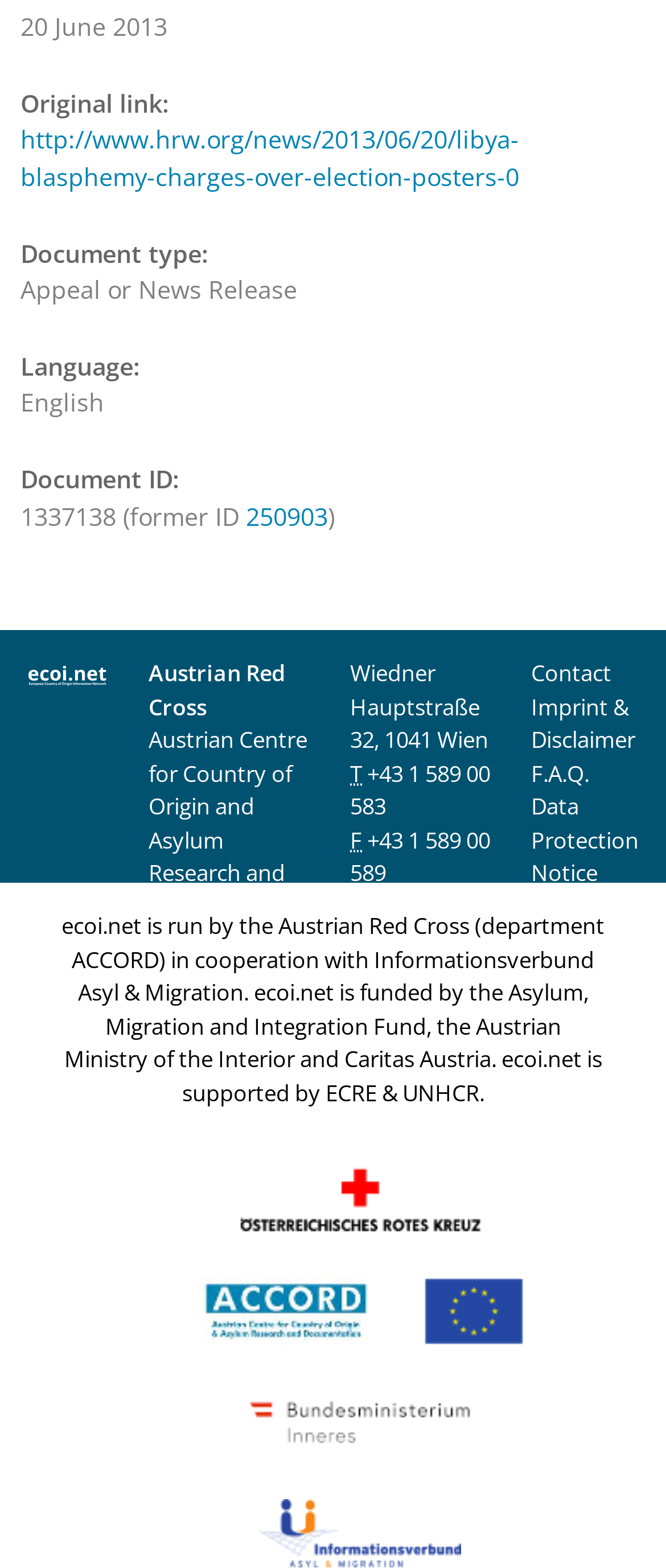Reply to the question with a brief word or phrase: What is the date of the original link?

20 June 2013